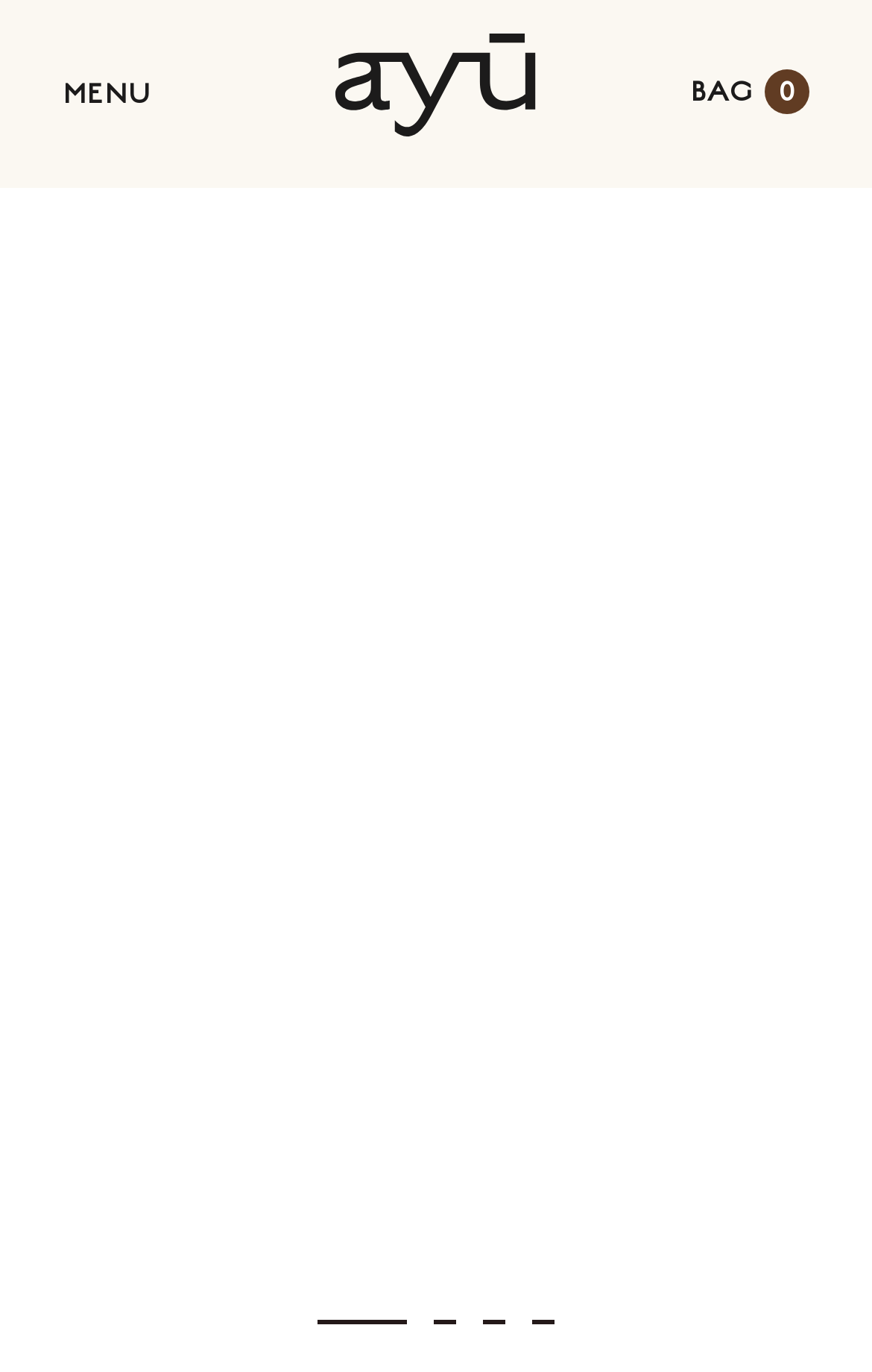What is the shape of the element at the top center?
Look at the image and answer the question using a single word or phrase.

Image